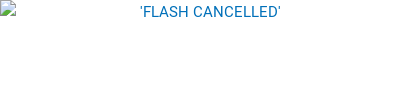Answer the following inquiry with a single word or phrase:
What is the subject of the surveillance measure mentioned in the caption?

Lee Harvey Oswald